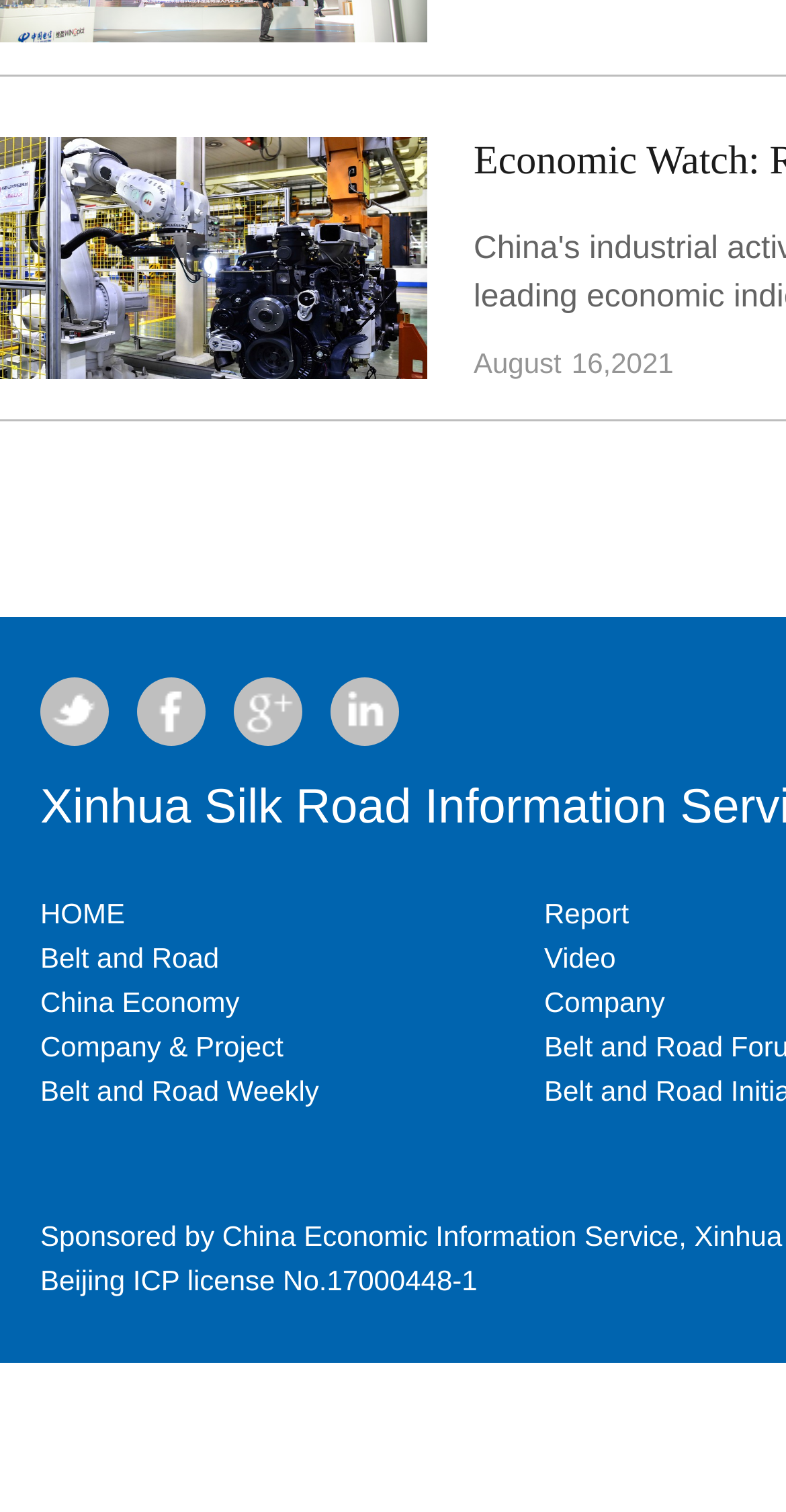Determine the bounding box coordinates of the clickable element to achieve the following action: 'Go to HOME page'. Provide the coordinates as four float values between 0 and 1, formatted as [left, top, right, bottom].

[0.051, 0.593, 0.159, 0.615]